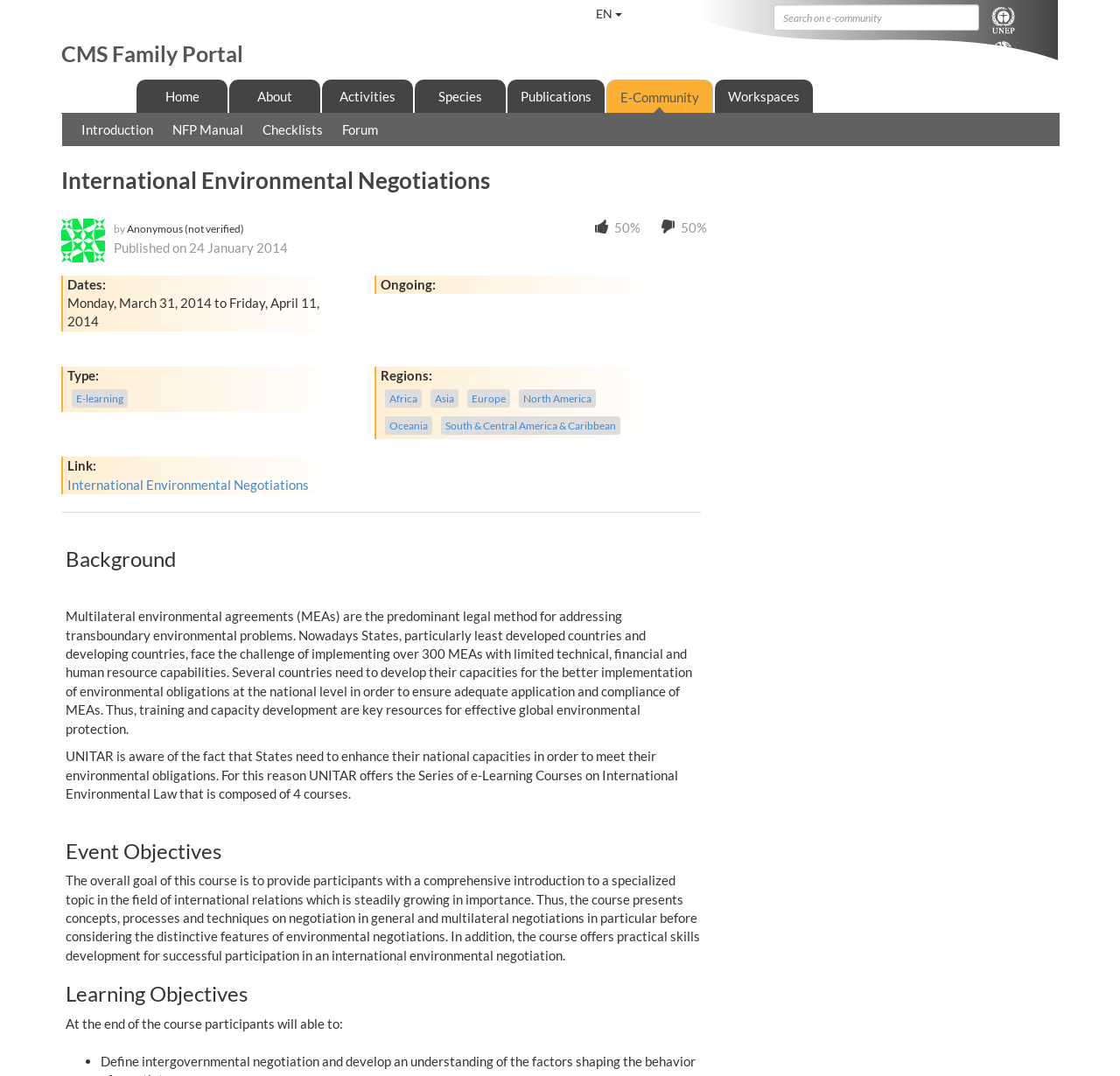Respond to the question with just a single word or phrase: 
What is the goal of the course?

Provide participants with a comprehensive introduction to international environmental negotiations